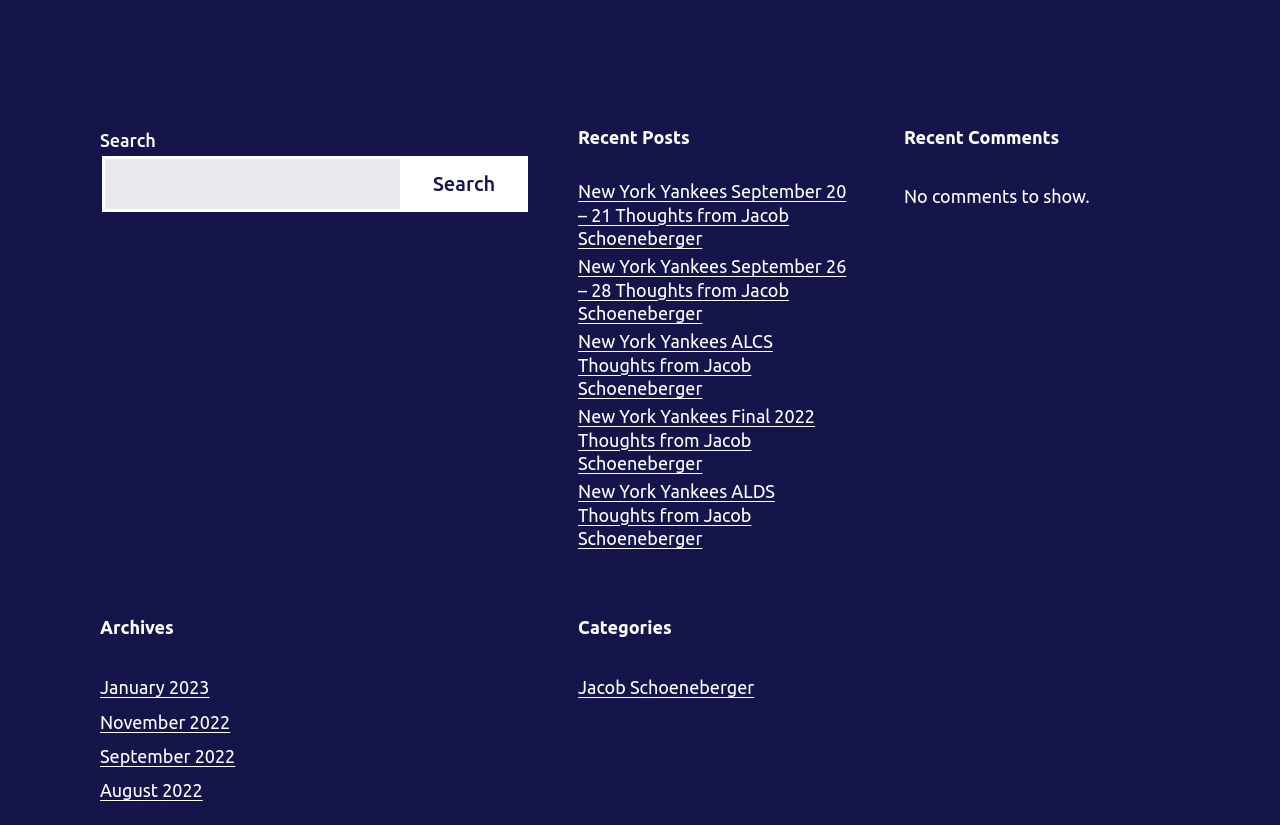Using the format (top-left x, top-left y, bottom-right x, bottom-right y), and given the element description, identify the bounding box coordinates within the screenshot: Search

[0.312, 0.189, 0.413, 0.258]